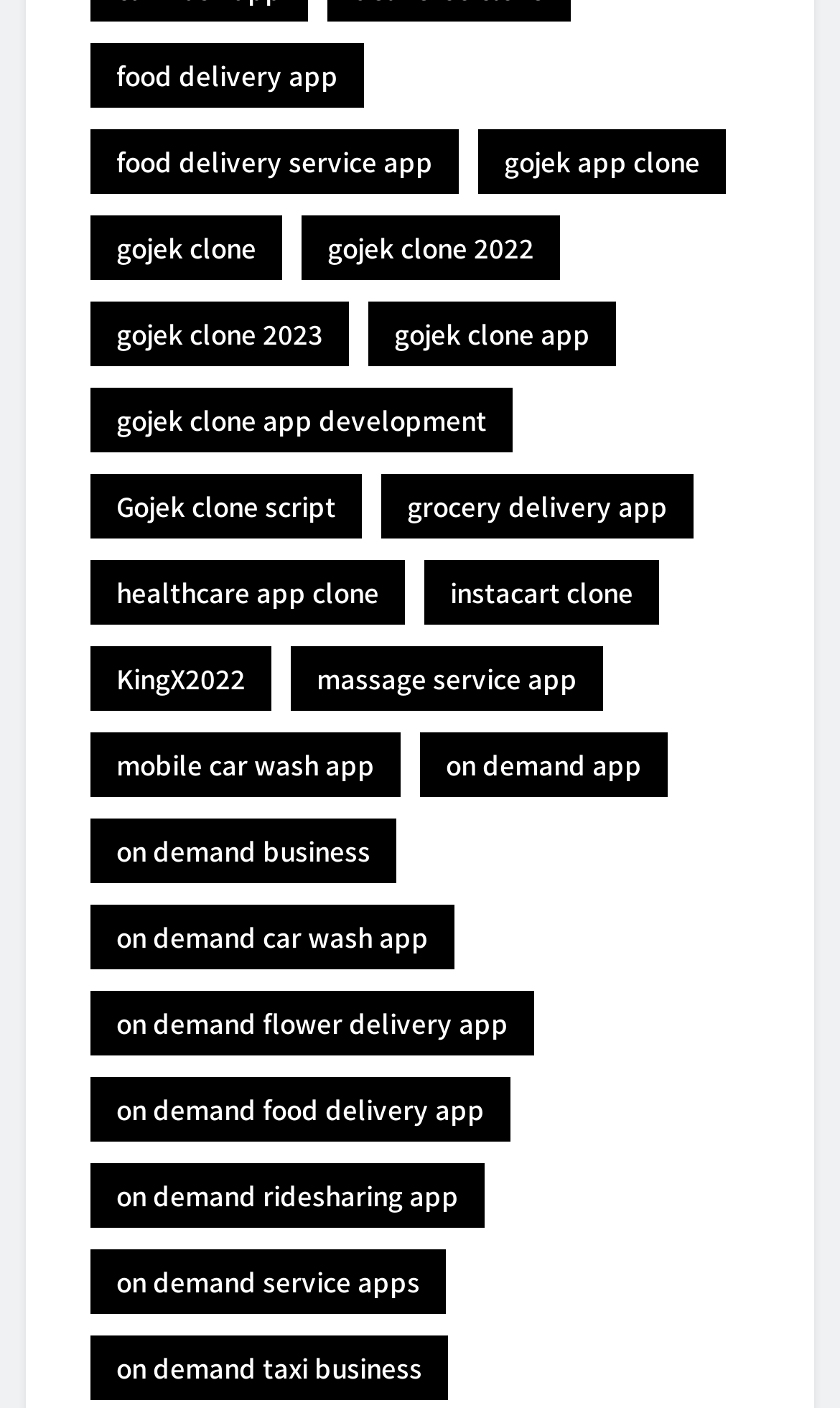Find the bounding box coordinates for the area that should be clicked to accomplish the instruction: "check out grocery delivery app".

[0.454, 0.337, 0.826, 0.383]